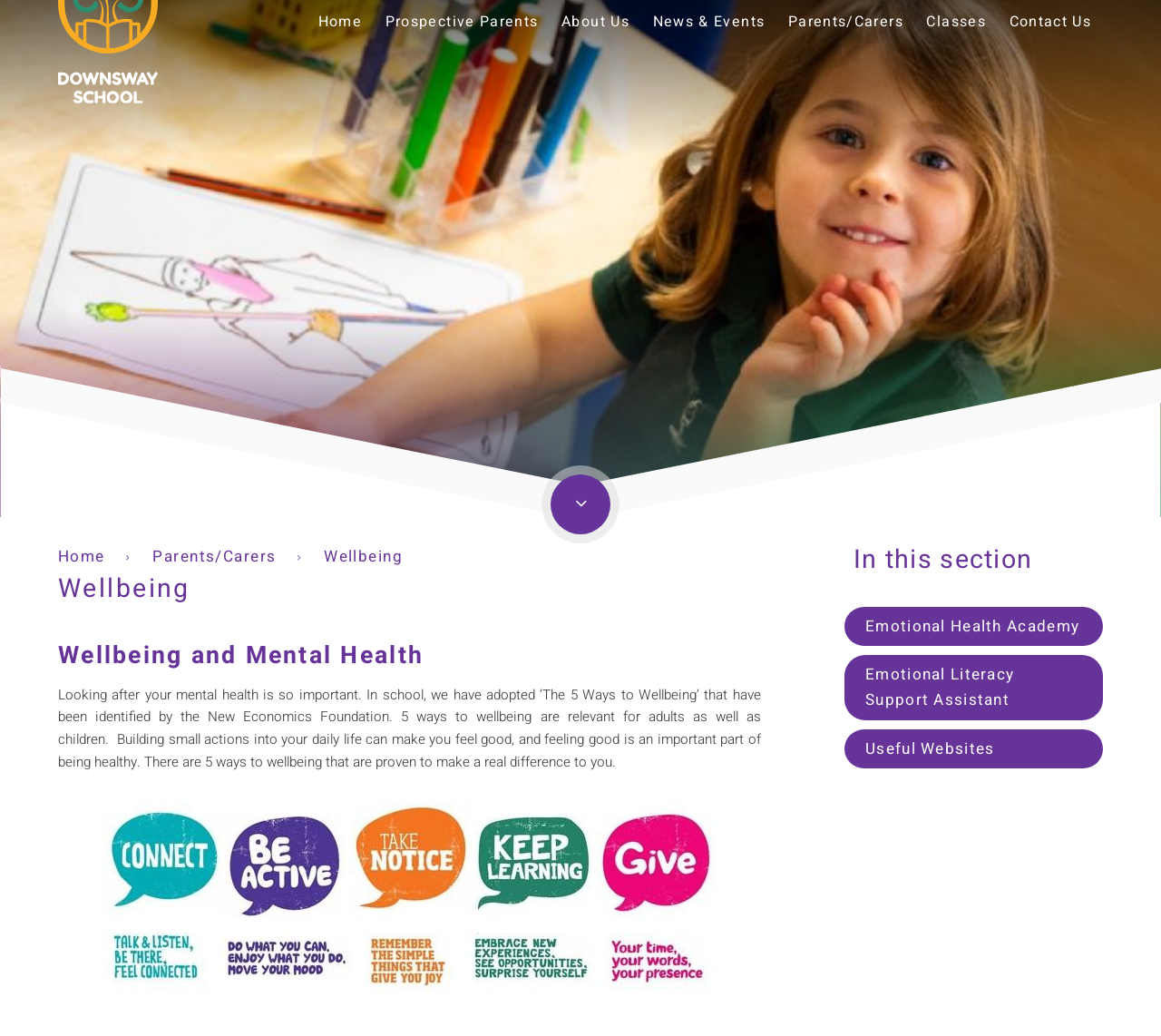Please specify the bounding box coordinates of the element that should be clicked to execute the given instruction: 'Go to the Wellbeing section'. Ensure the coordinates are four float numbers between 0 and 1, expressed as [left, top, right, bottom].

[0.279, 0.527, 0.347, 0.549]